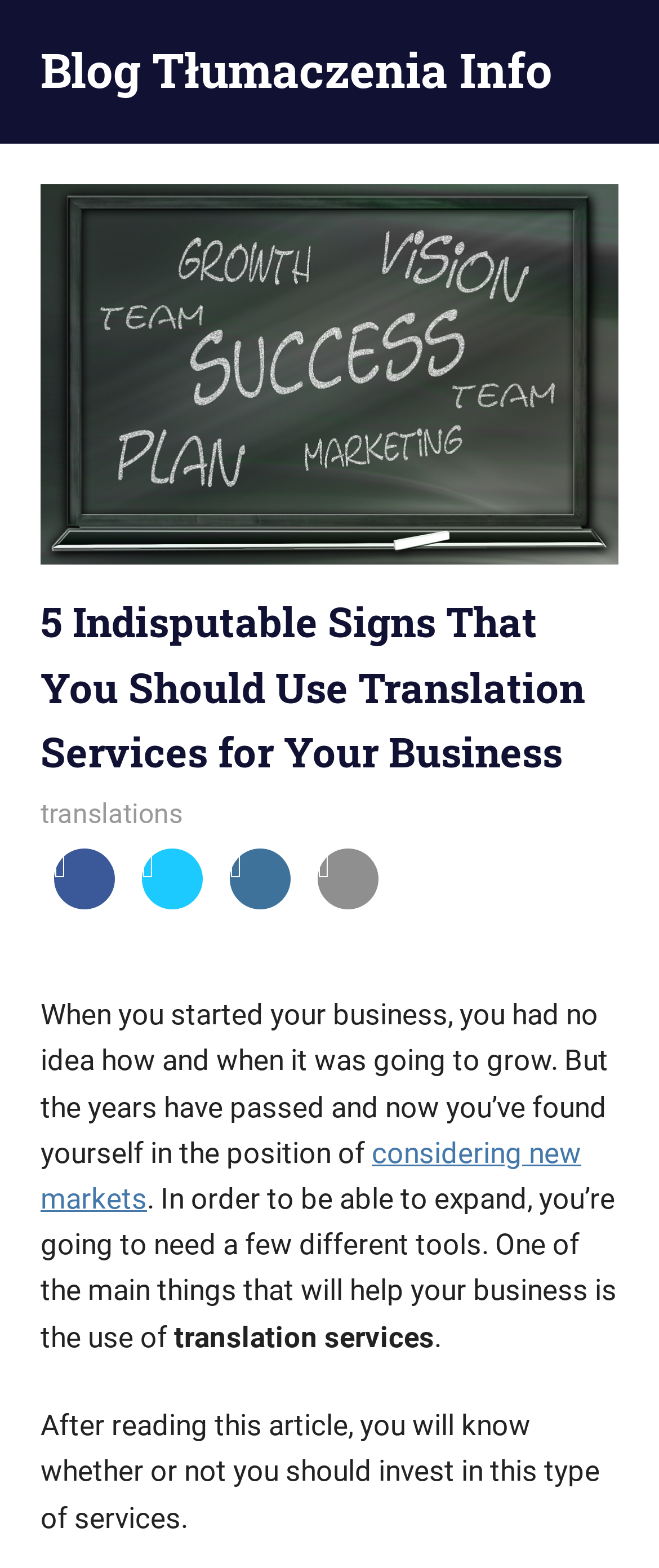Write a detailed summary of the webpage, including text, images, and layout.

The webpage appears to be a blog post titled "5 Indisputable Signs That You Should Use Translation Services for Your Business". At the top left corner, there is a link to "Skip to content". Next to it, there is a link to "Blog Tłumaczenia Info" and a static text "Serwis poświęcony tłumaczeniom" which is a Polish phrase meaning "Service dedicated to translations".

Below these elements, there is a header section that contains the title of the blog post, followed by the date "8 sierpnia 2016" (August 8, 2016) and the author's name "Michal Wiewior". There are also links to "translations" and four social media icons.

The main content of the blog post starts with a paragraph of text that discusses the growth of a business and the need to expand into new markets. This is followed by several paragraphs of text that explain the importance of using translation services to achieve this goal. The text is interspersed with links to related topics, such as "considering new markets".

Throughout the page, there are five links to social media platforms, located at the top right corner of the page. The page also contains several paragraphs of text that summarize the benefits of using translation services, including a concluding sentence that encourages readers to invest in these services after reading the article.